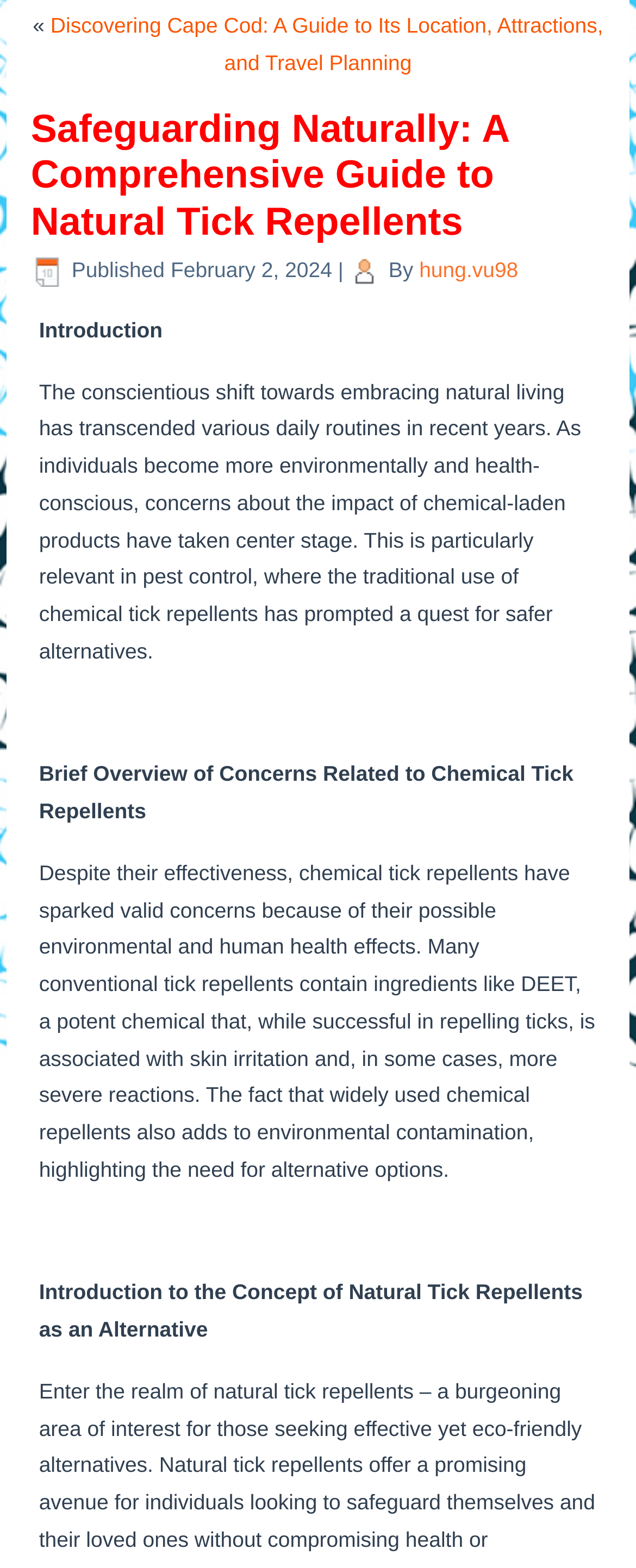What is the main topic of the article?
Using the image as a reference, answer the question in detail.

I inferred the main topic of the article by reading the introduction, which discusses the shift towards natural living and the need for safer alternatives to chemical tick repellents.